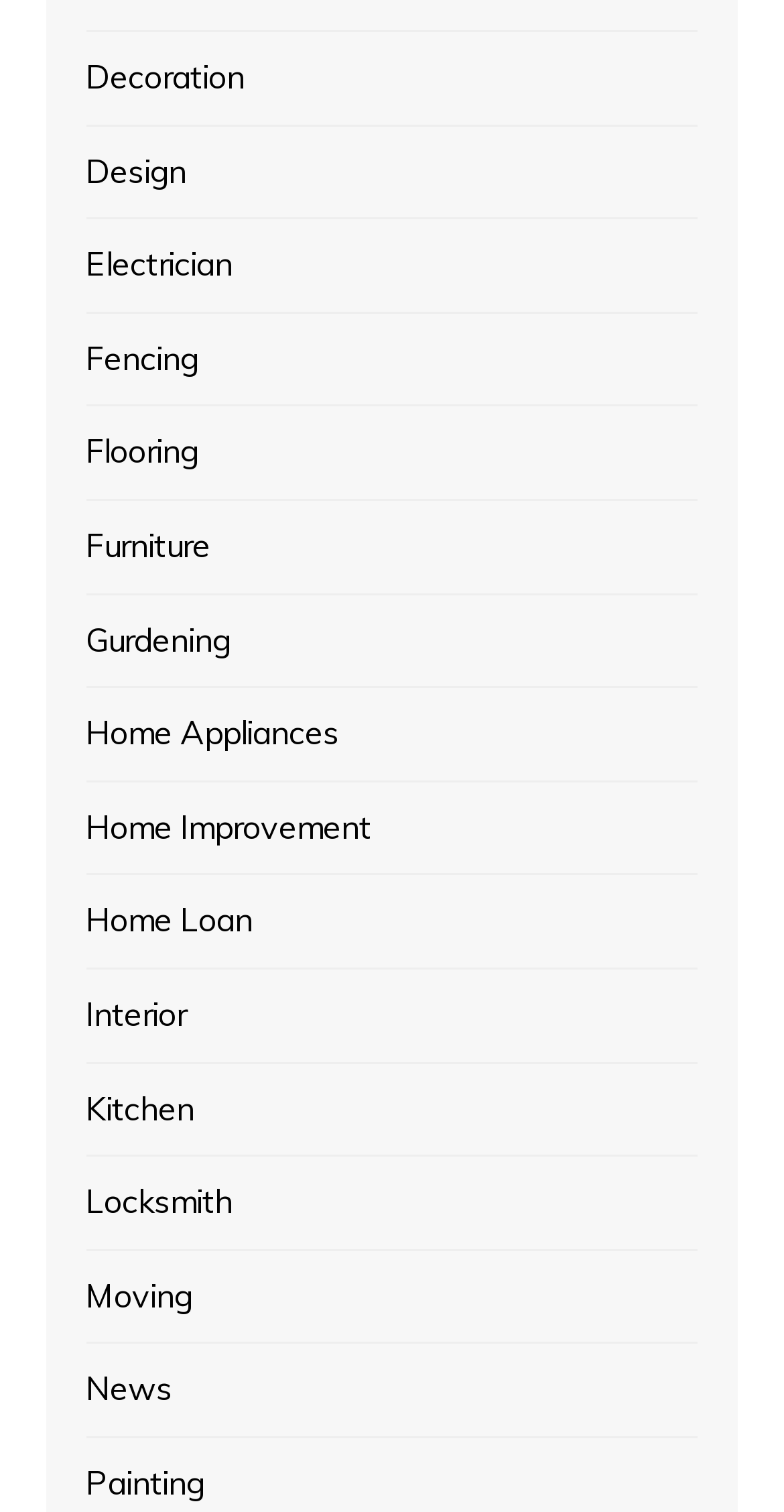Answer the question using only a single word or phrase: 
Is there a category for Home Appliances?

Yes